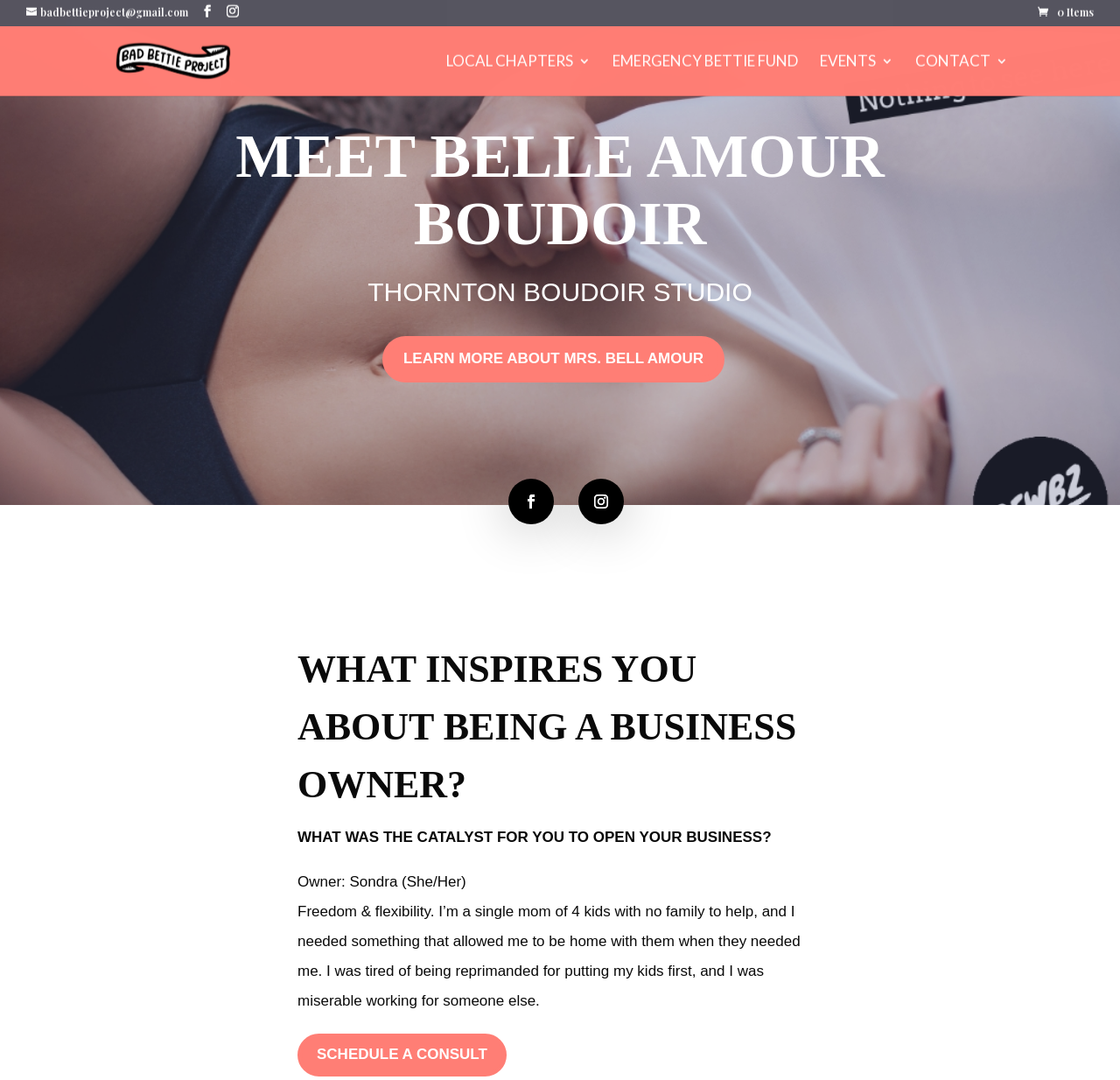Produce an extensive caption that describes everything on the webpage.

The webpage is about a business feature on Belle Amour Boudoir, a Thornton Boudoir Studio. At the top, there is a prominent heading "MEET BELLE AMOUR BOUDOIR" followed by the studio's name "THORNTON BOUDOIR STUDIO" in a smaller text. Below this, there is a link to learn more about Mrs. Bell Amour, accompanied by two social media icons.

Further down, there is a section with a heading "WHAT INSPIRES YOU ABOUT BEING A BUSINESS OWNER?" which is followed by a series of questions and answers. The first question is "WHAT WAS THE CATALYST FOR YOU TO OPEN YOUR BUSINESS?" and the answer is provided by the owner, Sondra, who shares her personal story of seeking freedom and flexibility as a single mom of four kids. This text is quite lengthy and takes up a significant portion of the page.

At the very bottom, there is a call-to-action link "SCHEDULE A CONSULT" which is likely a way for visitors to book an appointment or consultation with Belle Amour Boudoir. Overall, the webpage has a clear focus on showcasing the business and its owner, with a mix of headings, links, and text that provide more information about the studio and its story.